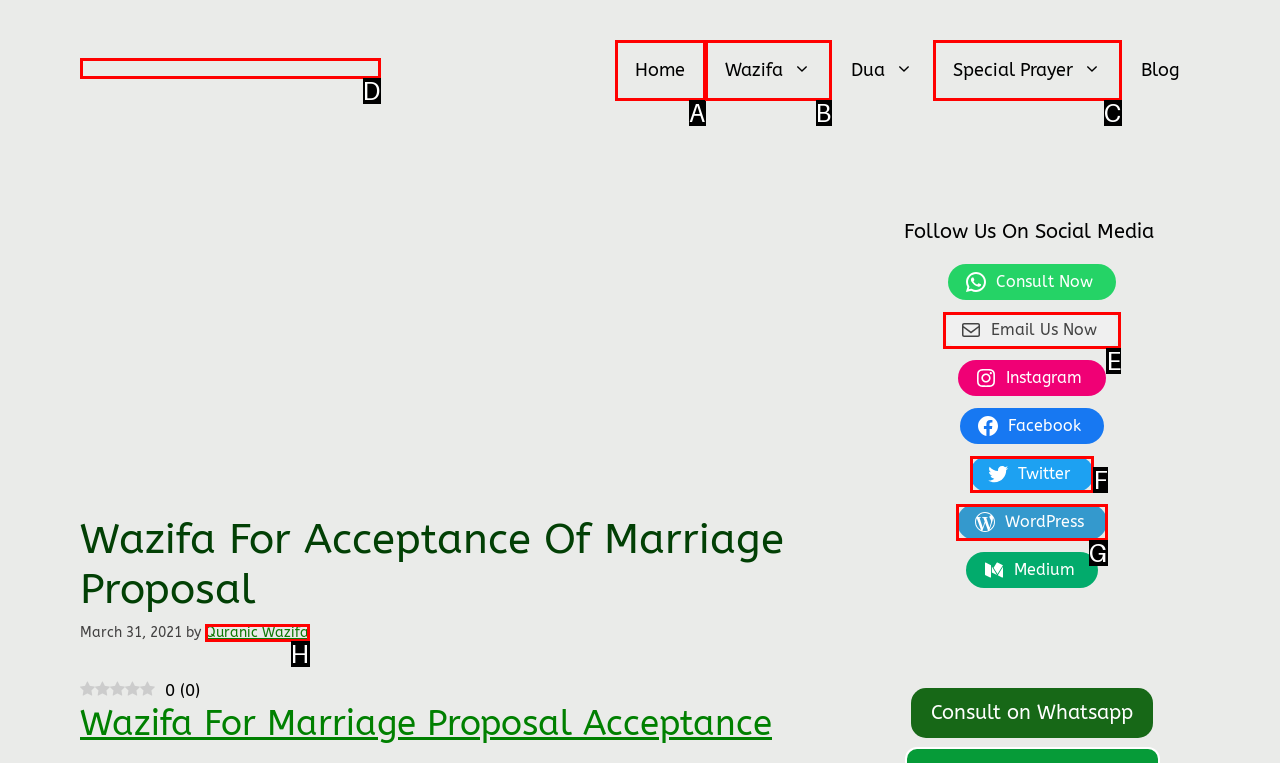Select the option that matches this description: Email Us Now
Answer by giving the letter of the chosen option.

E